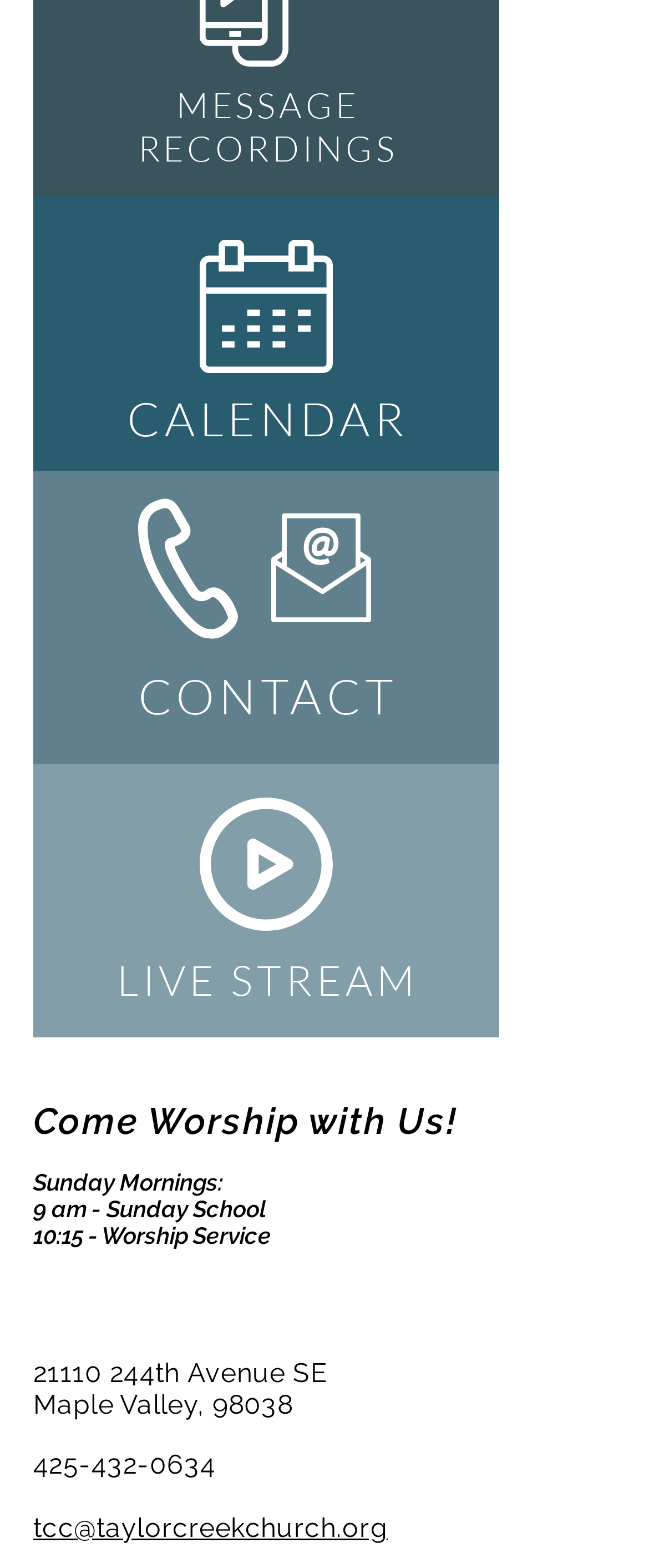Locate the bounding box coordinates of the clickable area to execute the instruction: "Visit CALENDAR". Provide the coordinates as four float numbers between 0 and 1, represented as [left, top, right, bottom].

[0.196, 0.252, 0.63, 0.285]